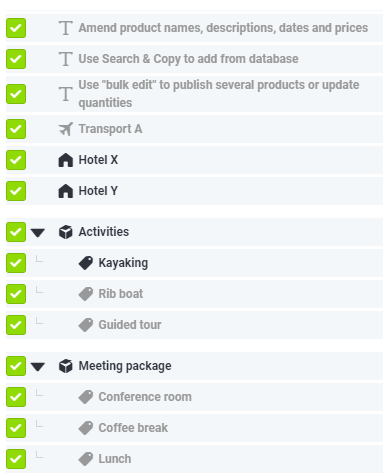What is the function of 'bulk edit'?
Please give a detailed and elaborate explanation in response to the question.

The 'bulk edit' feature allows project managers to simultaneously publish multiple products or update quantities, making it a convenient and time-saving tool for managing project elements.